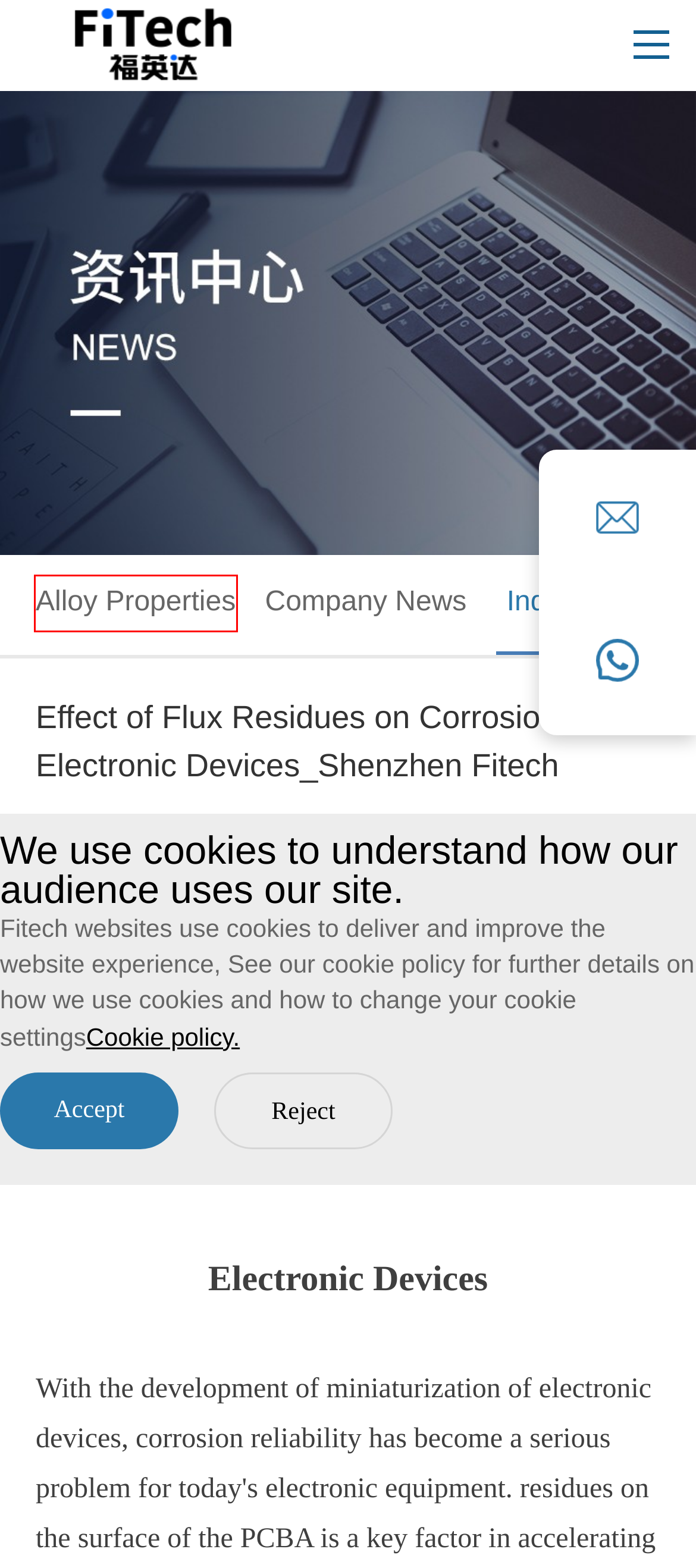You are provided a screenshot of a webpage featuring a red bounding box around a UI element. Choose the webpage description that most accurately represents the new webpage after clicking the element within the red bounding box. Here are the candidates:
A. Solder Product Application Center-Shenzhen Fitech
B. Solder Paste Product Center-Shenzhen Fitech
C. Solder Paste Solutions and Technical Support-Shenzhen Fitech
D. Solder Paste Market-Shenzhen Fitech
E. Solder Information-Shenzhen Fitech
F. Solder Paste Manufacturer-Shenzhen Fitech
G. Flux_ Solder Paste_Ultra-fine Solder Paste Manufacturer-Shenzhen Fitech
H. The Prospect of SAC305 Nano-Solder Paste and Microwave Hybrid Heating_Shenzhen Fitech

E